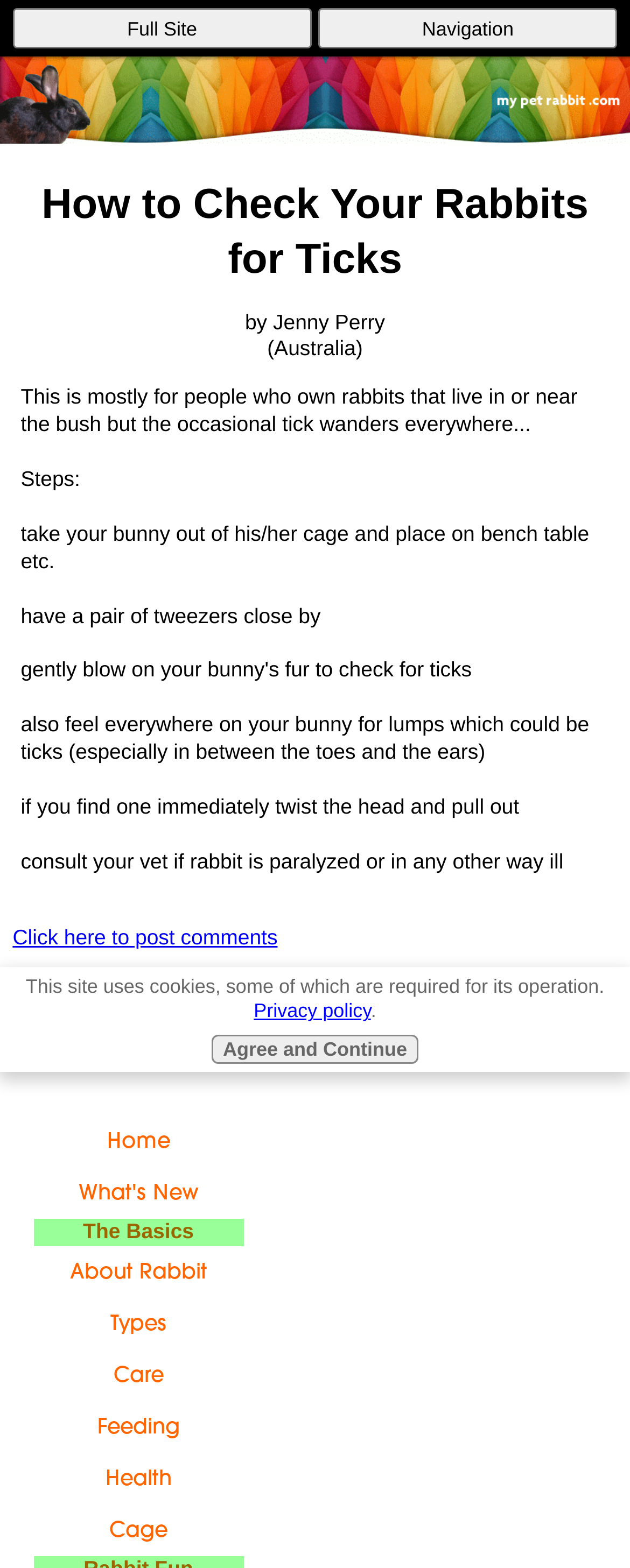Please find the bounding box coordinates (top-left x, top-left y, bottom-right x, bottom-right y) in the screenshot for the UI element described as follows: GOV.PH

None